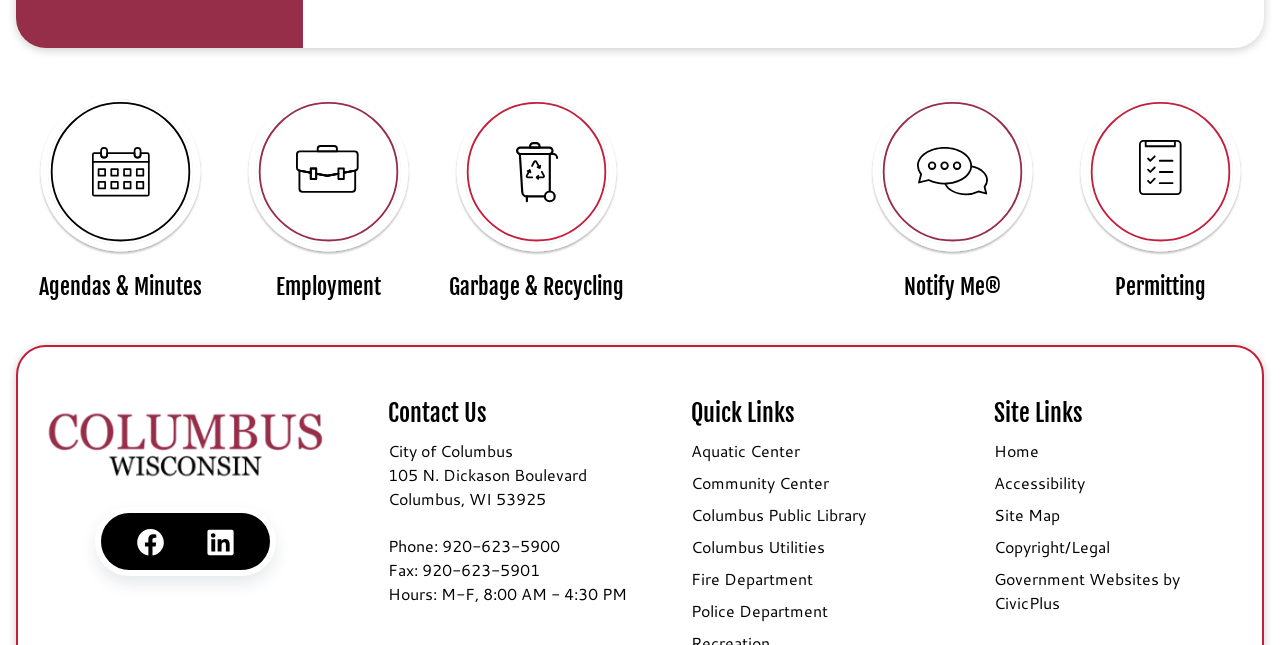Pinpoint the bounding box coordinates of the element you need to click to execute the following instruction: "Check contact information". The bounding box should be represented by four float numbers between 0 and 1, in the format [left, top, right, bottom].

[0.303, 0.613, 0.5, 0.669]